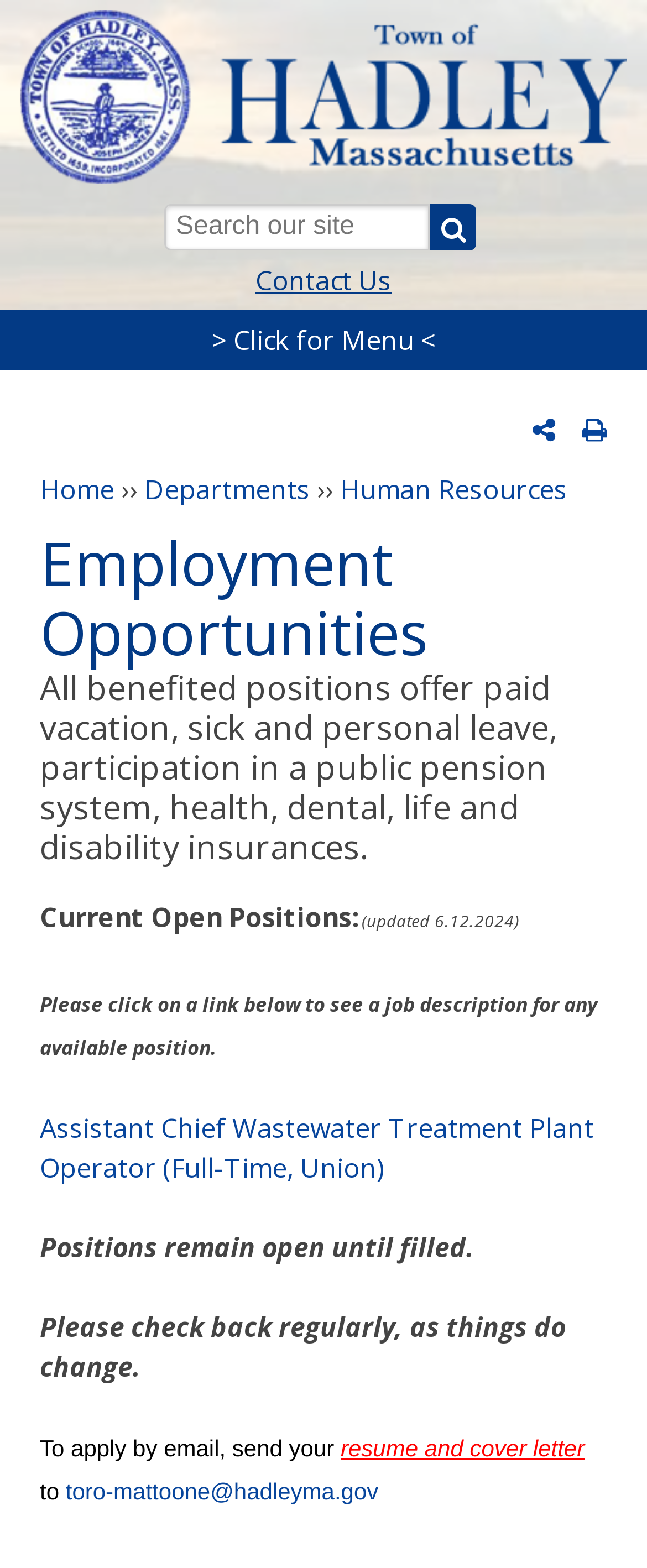Please identify the bounding box coordinates of the element that needs to be clicked to perform the following instruction: "Click on Assistant Chief Wastewater Treatment Plant Operator job link".

[0.062, 0.707, 0.918, 0.756]